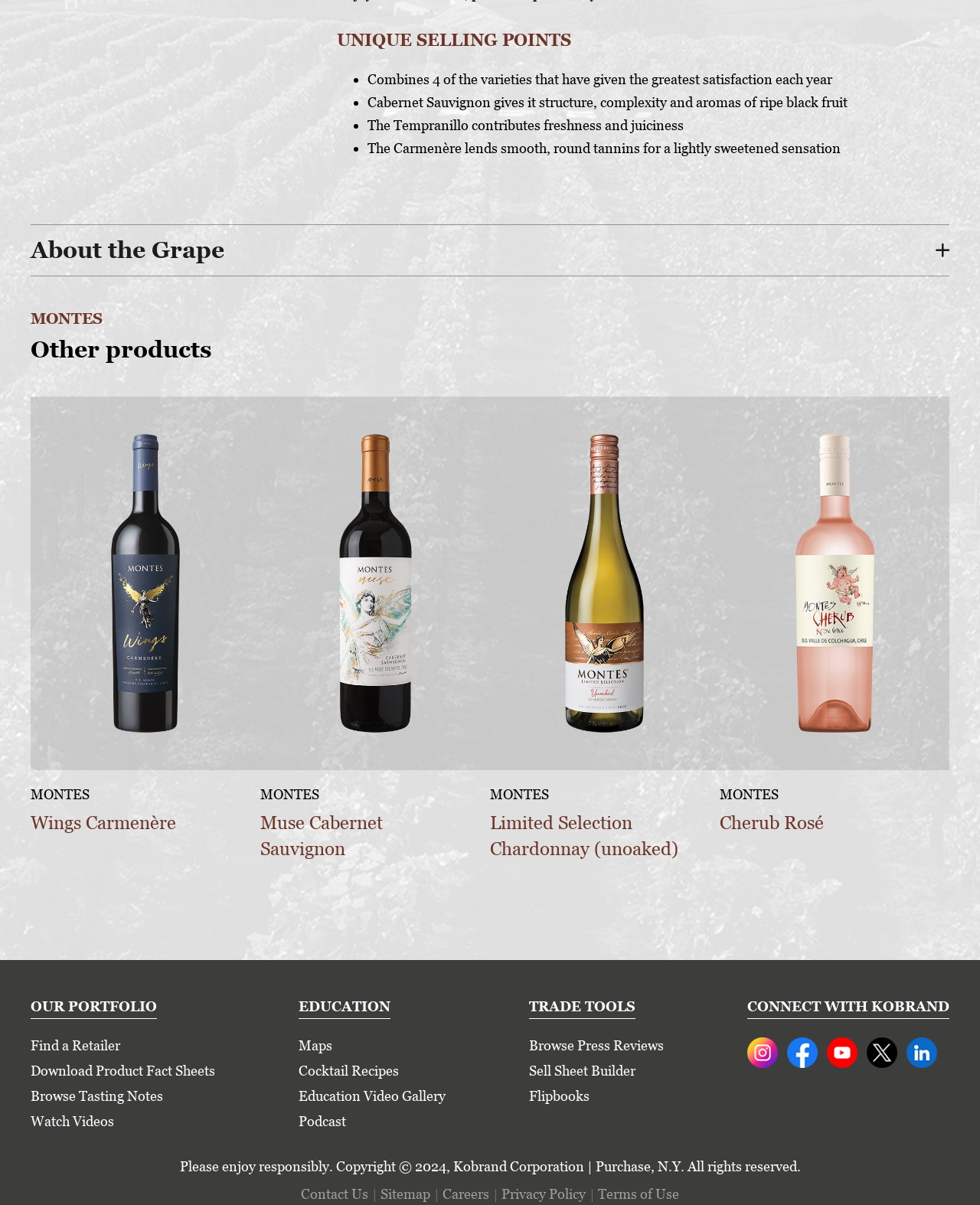Give a one-word or phrase response to the following question: What is the name of the wine brand?

MONTES